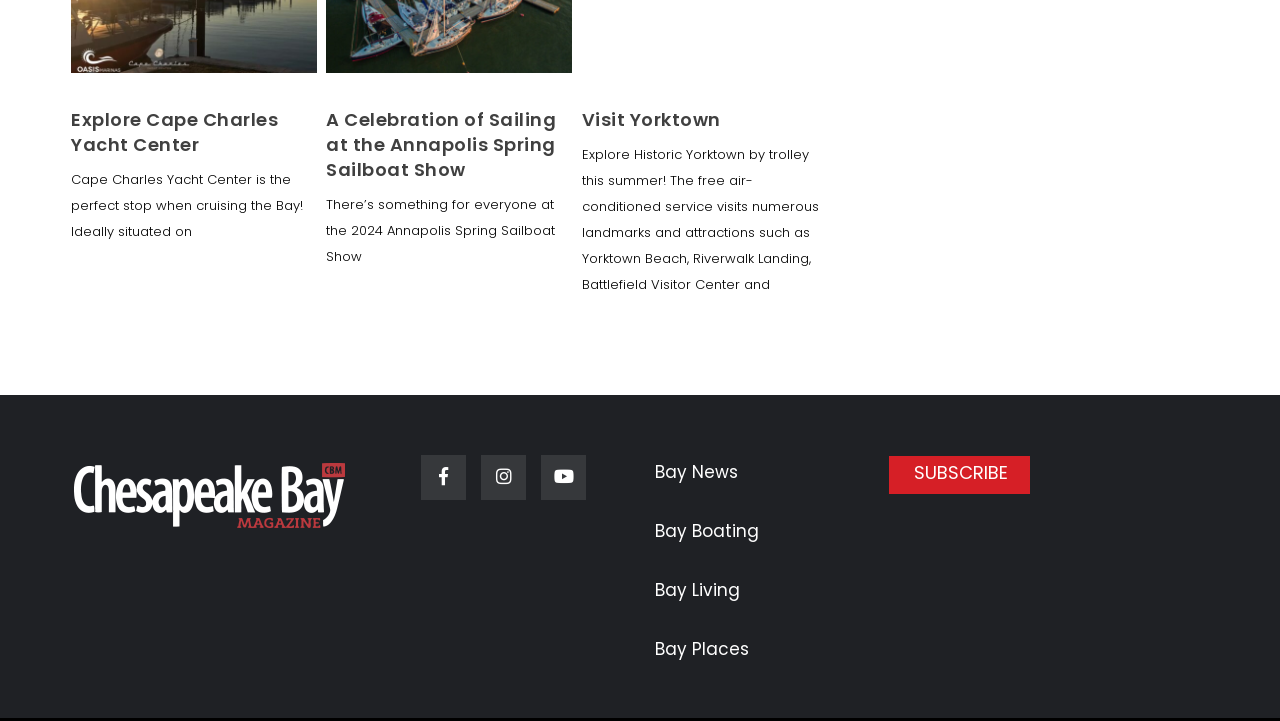Predict the bounding box coordinates of the area that should be clicked to accomplish the following instruction: "Follow on Facebook". The bounding box coordinates should consist of four float numbers between 0 and 1, i.e., [left, top, right, bottom].

[0.329, 0.704, 0.364, 0.766]